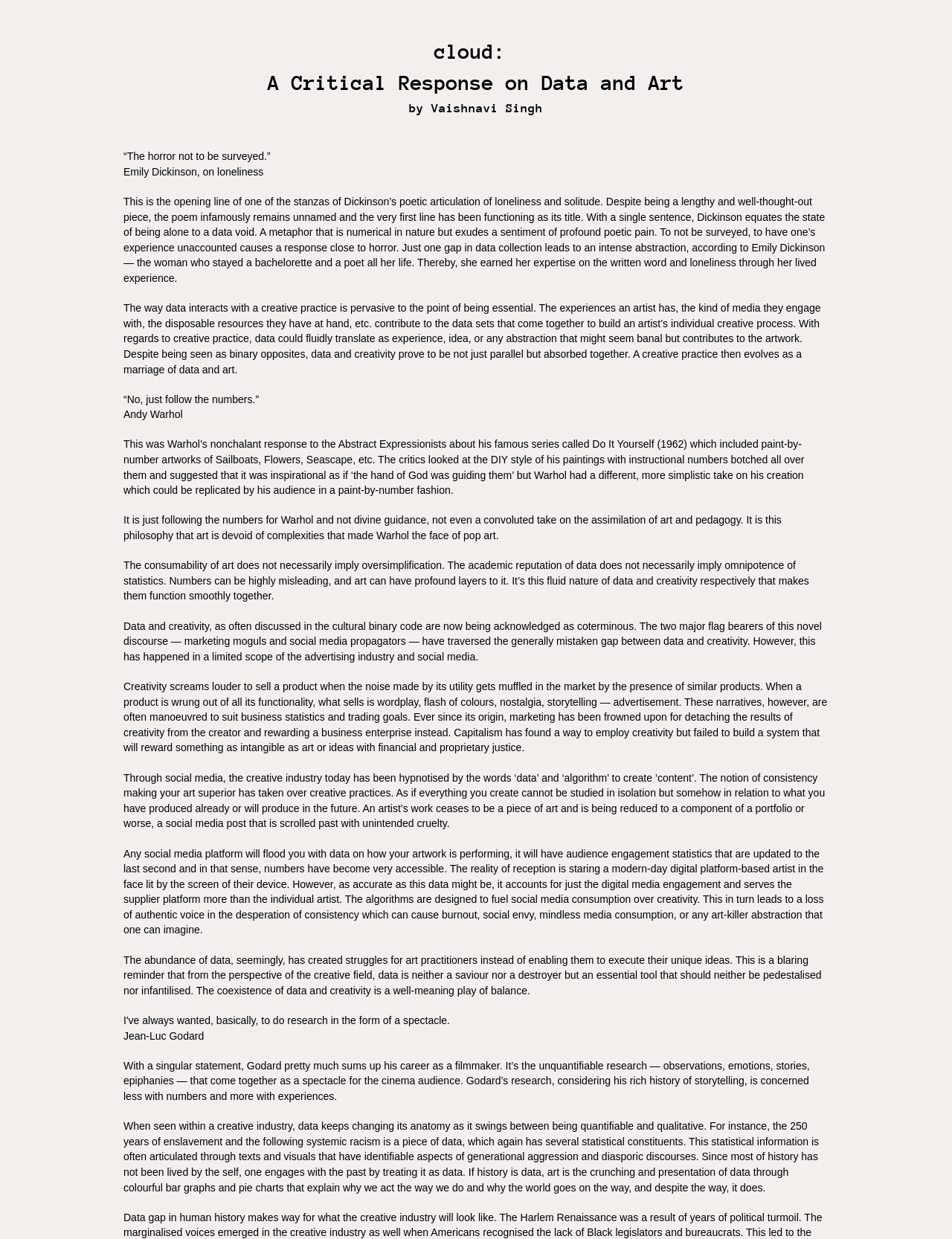Create a detailed summary of the webpage's content and design.

The webpage appears to be an essay or article discussing the relationship between data and creativity, particularly in the context of art. The title of the essay is "Cloud: A Critical Response on Data and Art" by Vaishnavi Singh. 

At the top of the page, there are three headings: "cloud:", "A Critical Response on Data and Art", and "by Vaishnavi Singh". Below these headings, there is a quote from Emily Dickinson, followed by a passage discussing the poet's work and its relation to loneliness and data.

The main body of the text is divided into several paragraphs, each exploring a different aspect of the relationship between data and creativity. The text includes quotes from Andy Warhol and Jean-Luc Godard, and discusses how data and creativity intersect in various fields, including art, marketing, and social media.

Throughout the page, there are no images, but rather a series of static text elements that make up the essay. The text is densely packed, with no clear headings or subheadings to break up the content. The paragraphs are generally long and contain complex ideas and sentences.

In terms of layout, the text is aligned to the left side of the page, with a consistent margin on the right side. The text elements are stacked vertically, with no clear separation between paragraphs. The overall design is simple and focused on presenting the text in a clear and readable format.